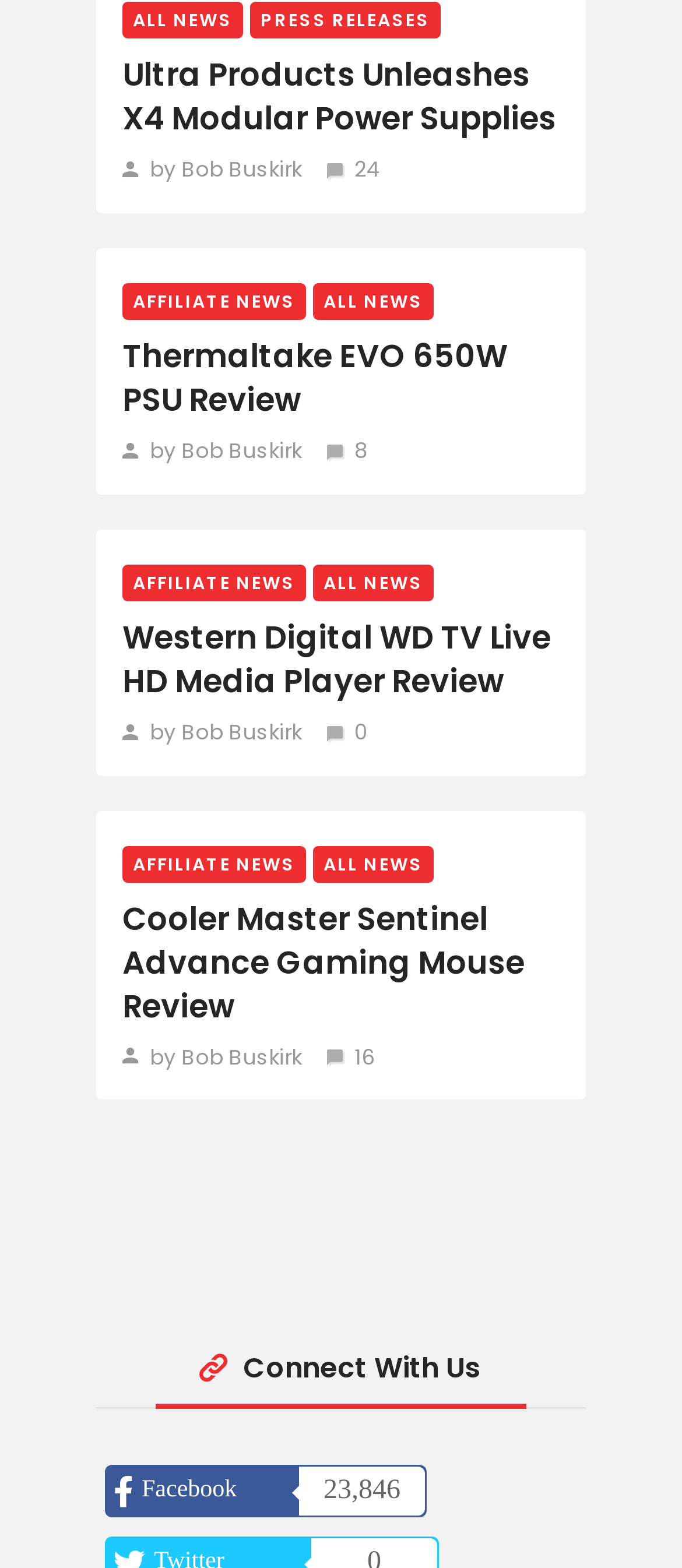What is the title of the first news article?
From the image, respond using a single word or phrase.

Ultra Products Unleashes X4 Modular Power Supplies